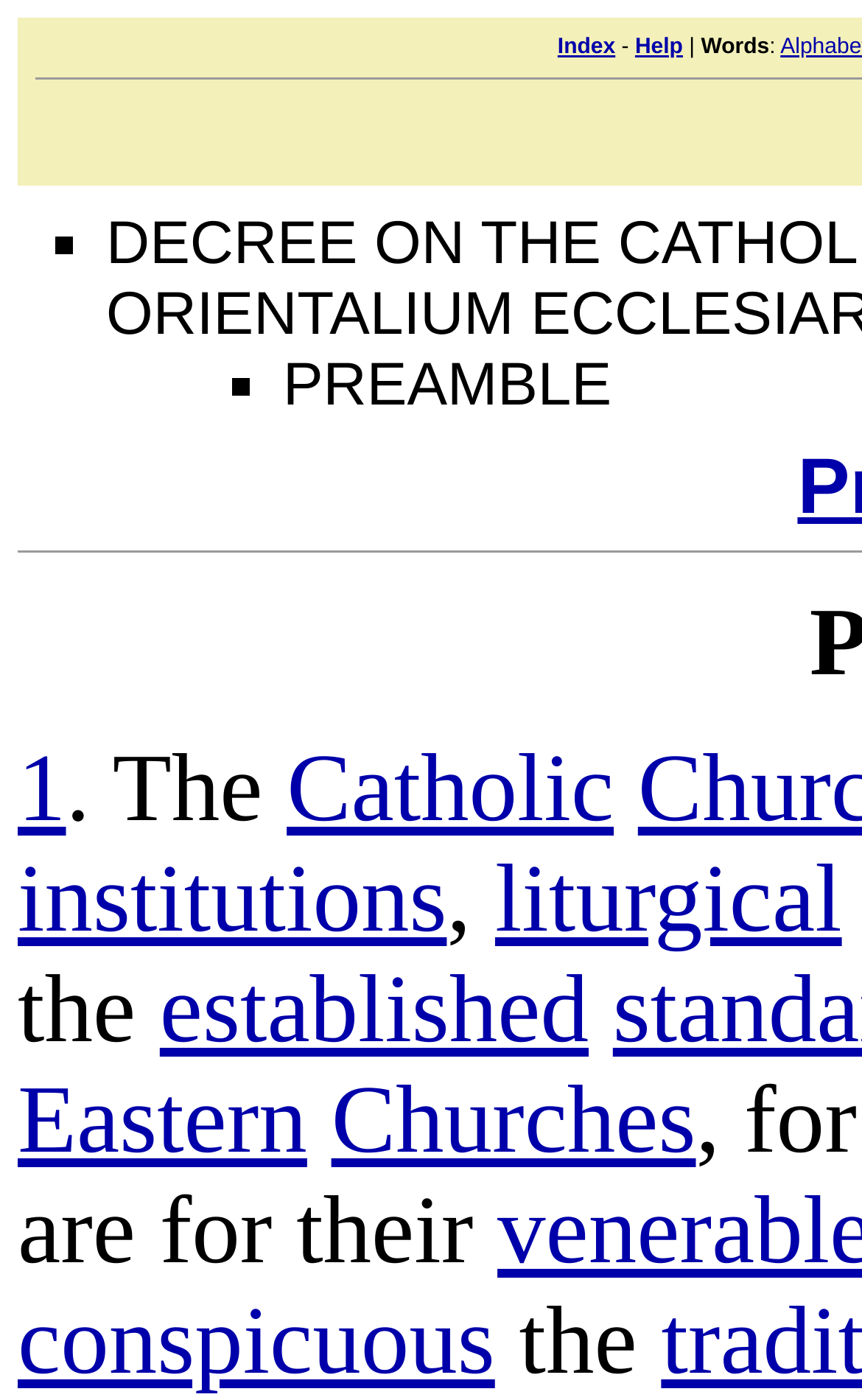Specify the bounding box coordinates of the area to click in order to follow the given instruction: "view Eastern Churches."

[0.384, 0.763, 0.807, 0.838]